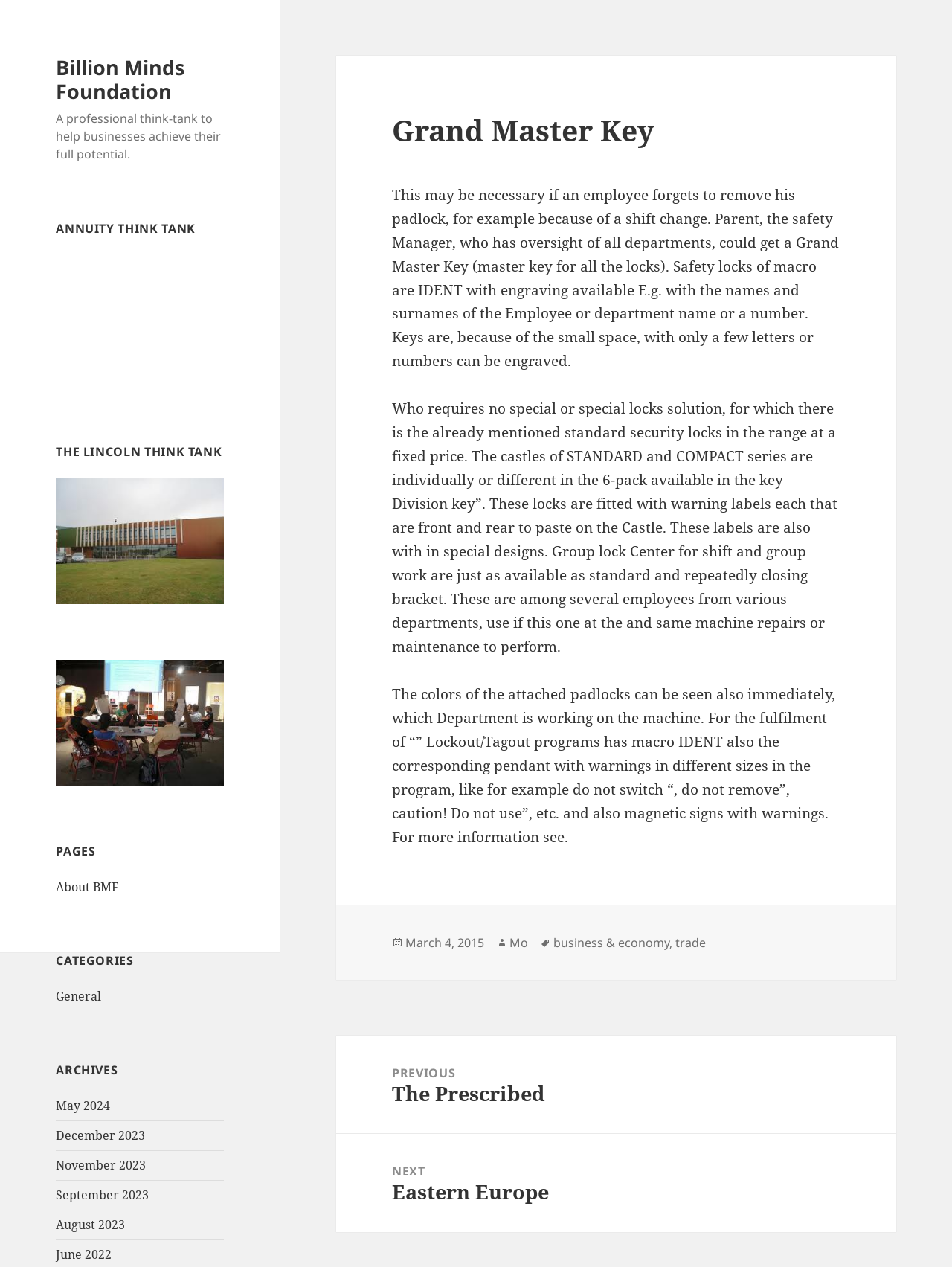Extract the bounding box coordinates of the UI element described: "Mo". Provide the coordinates in the format [left, top, right, bottom] with values ranging from 0 to 1.

[0.535, 0.738, 0.555, 0.751]